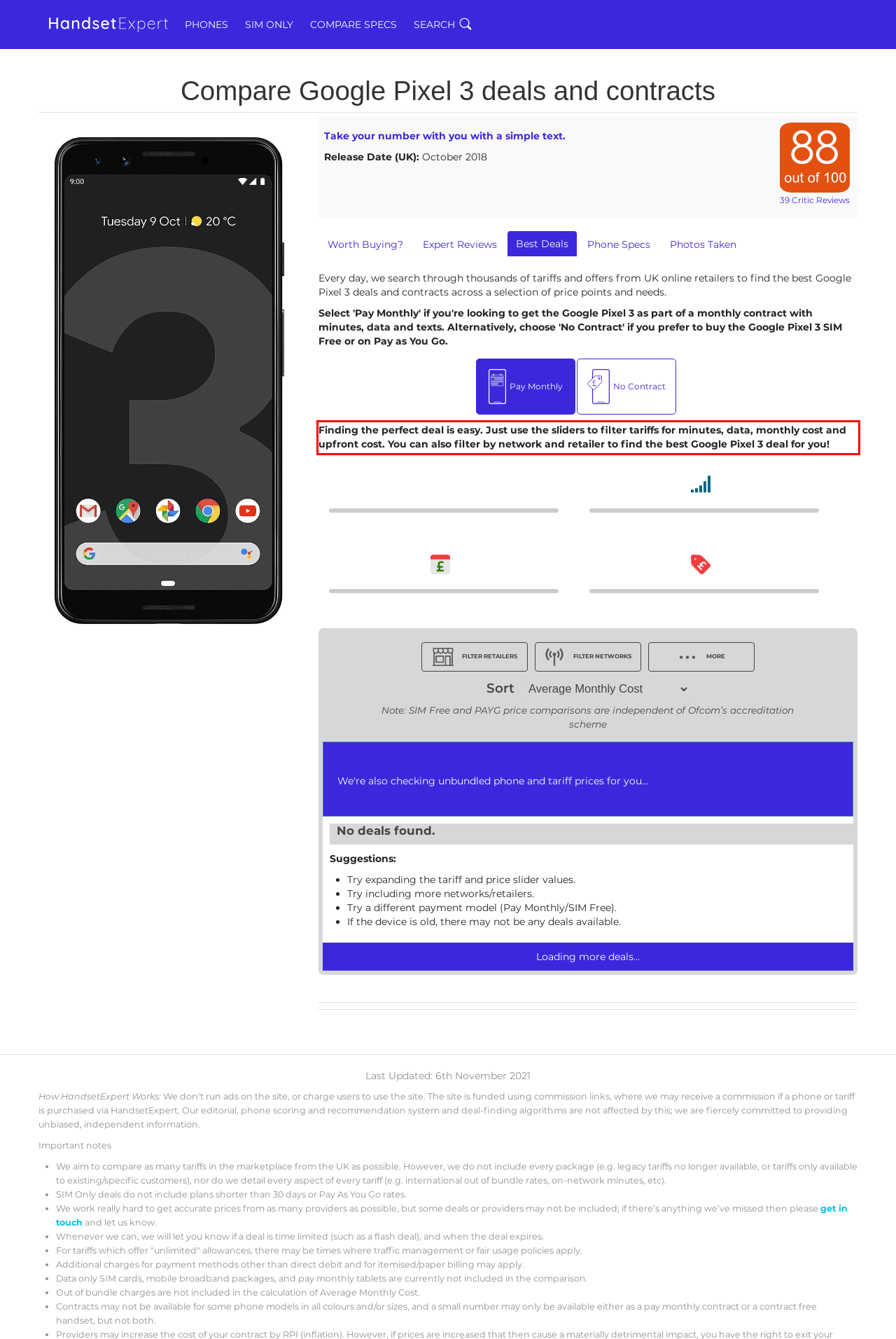Extract and provide the text found inside the red rectangle in the screenshot of the webpage.

Finding the perfect deal is easy. Just use the sliders to filter tariffs for minutes, data, monthly cost and upfront cost. You can also filter by network and retailer to find the best Google Pixel 3 deal for you!